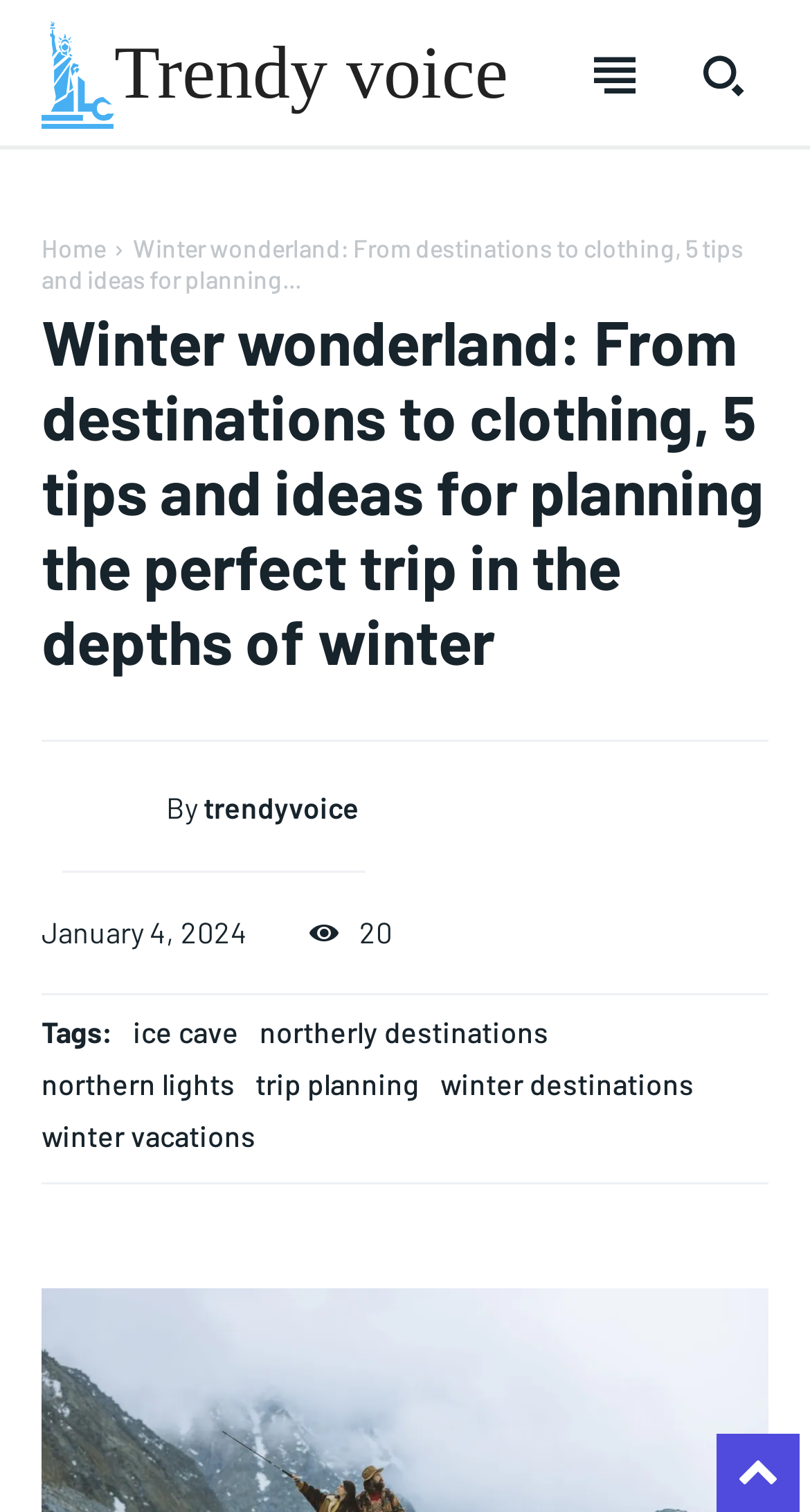Pinpoint the bounding box coordinates of the area that must be clicked to complete this instruction: "Read Winter wonderland article".

[0.051, 0.201, 0.949, 0.448]